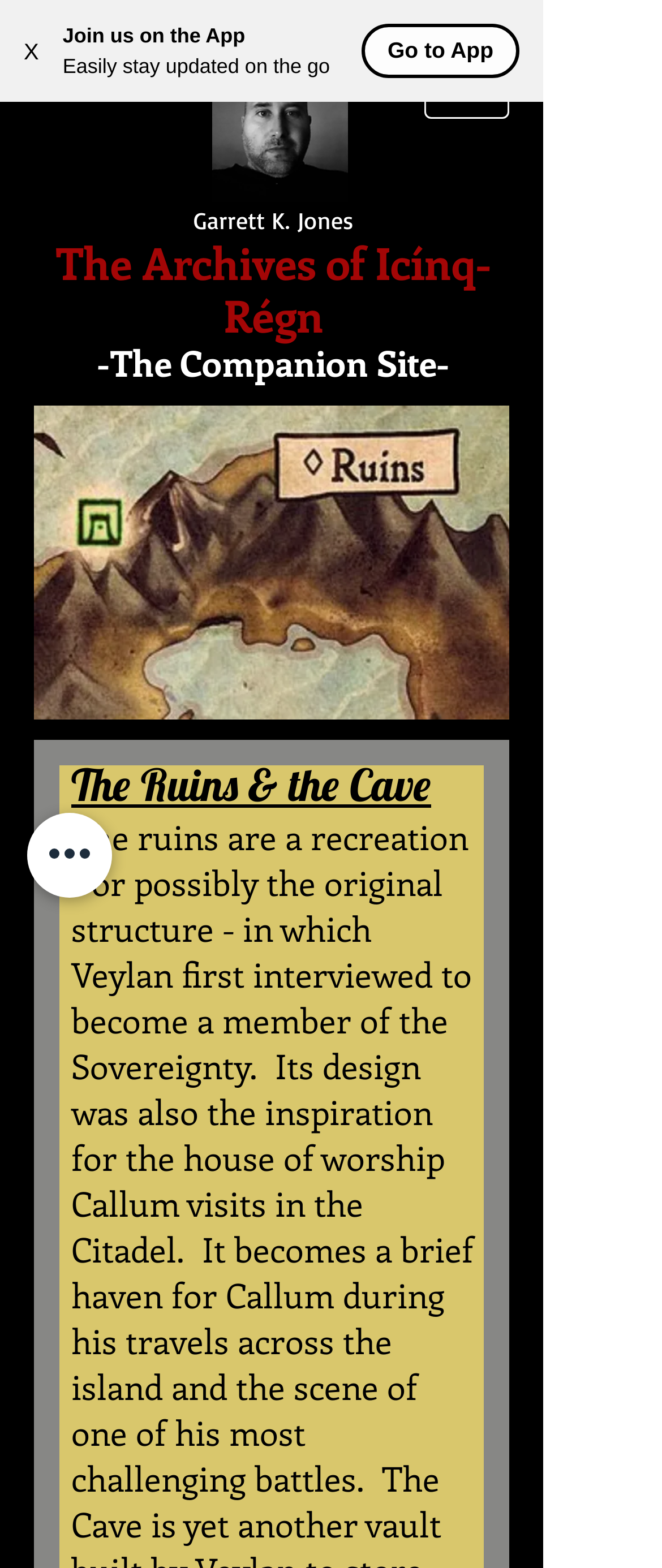Extract the main title from the webpage and generate its text.

The Archives of Icínq-Régn